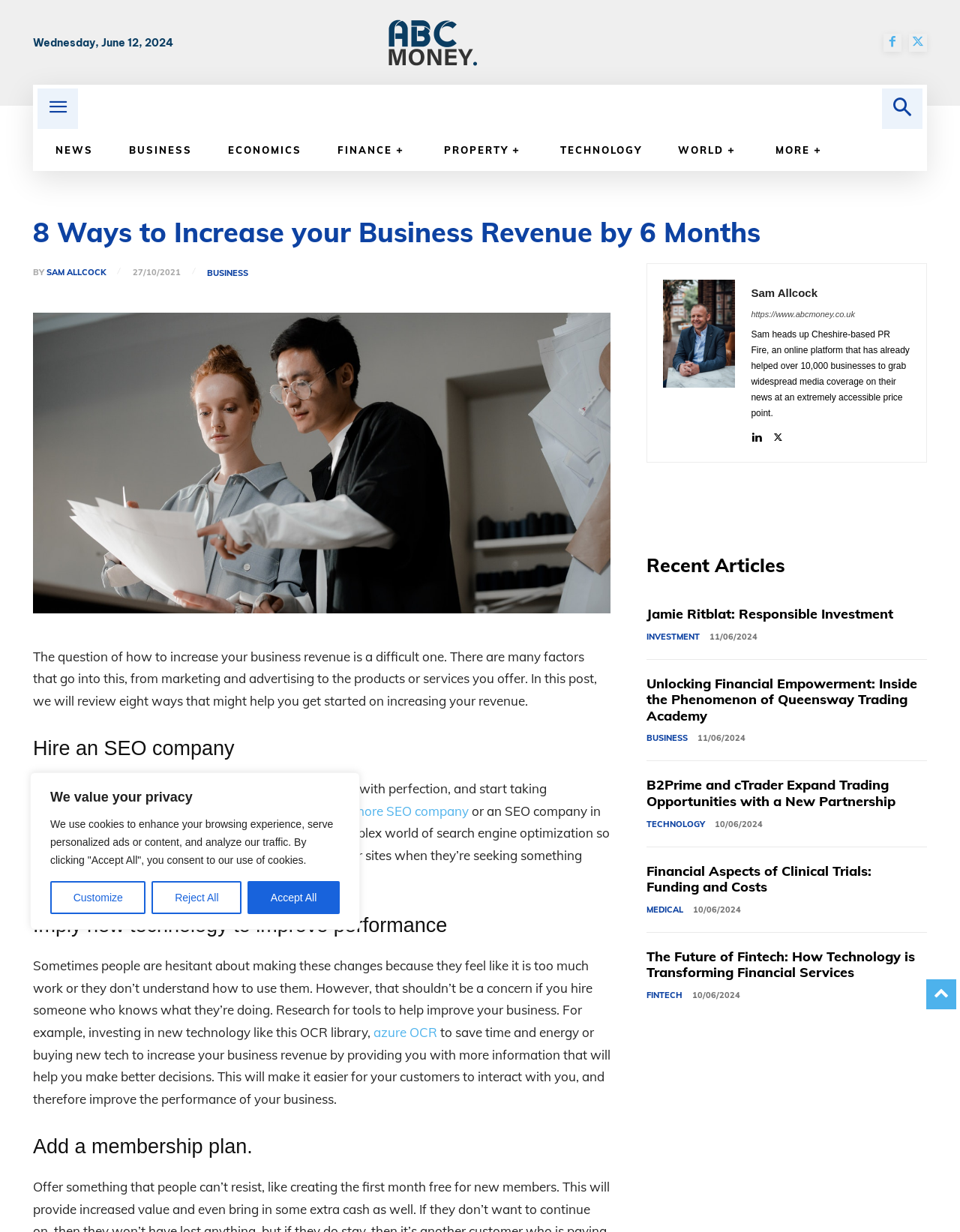Locate the bounding box coordinates of the clickable element to fulfill the following instruction: "Click the Search button". Provide the coordinates as four float numbers between 0 and 1 in the format [left, top, right, bottom].

[0.919, 0.072, 0.961, 0.105]